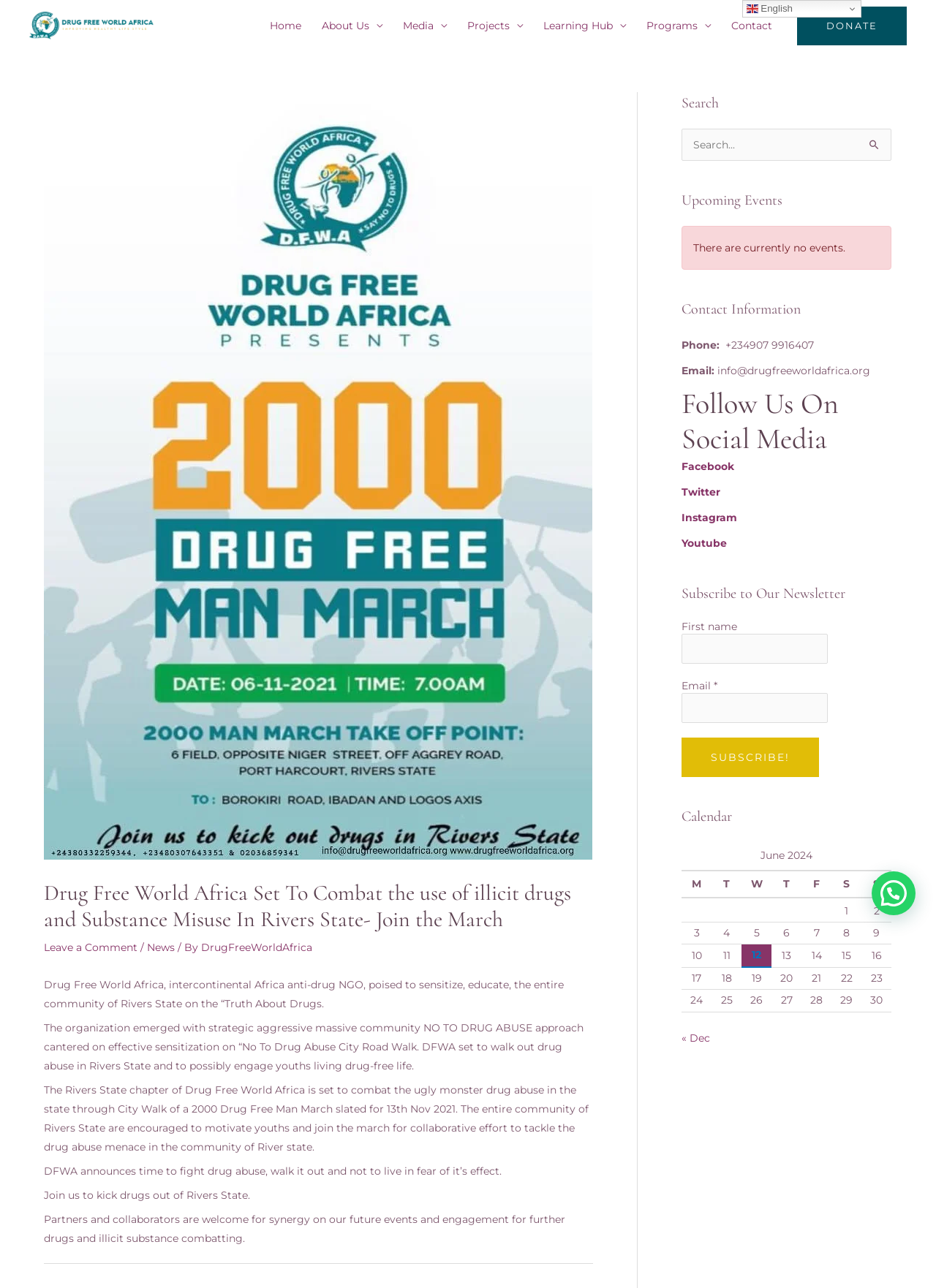Provide a short answer to the following question with just one word or phrase: What is the date of the upcoming event?

13th Nov 2021